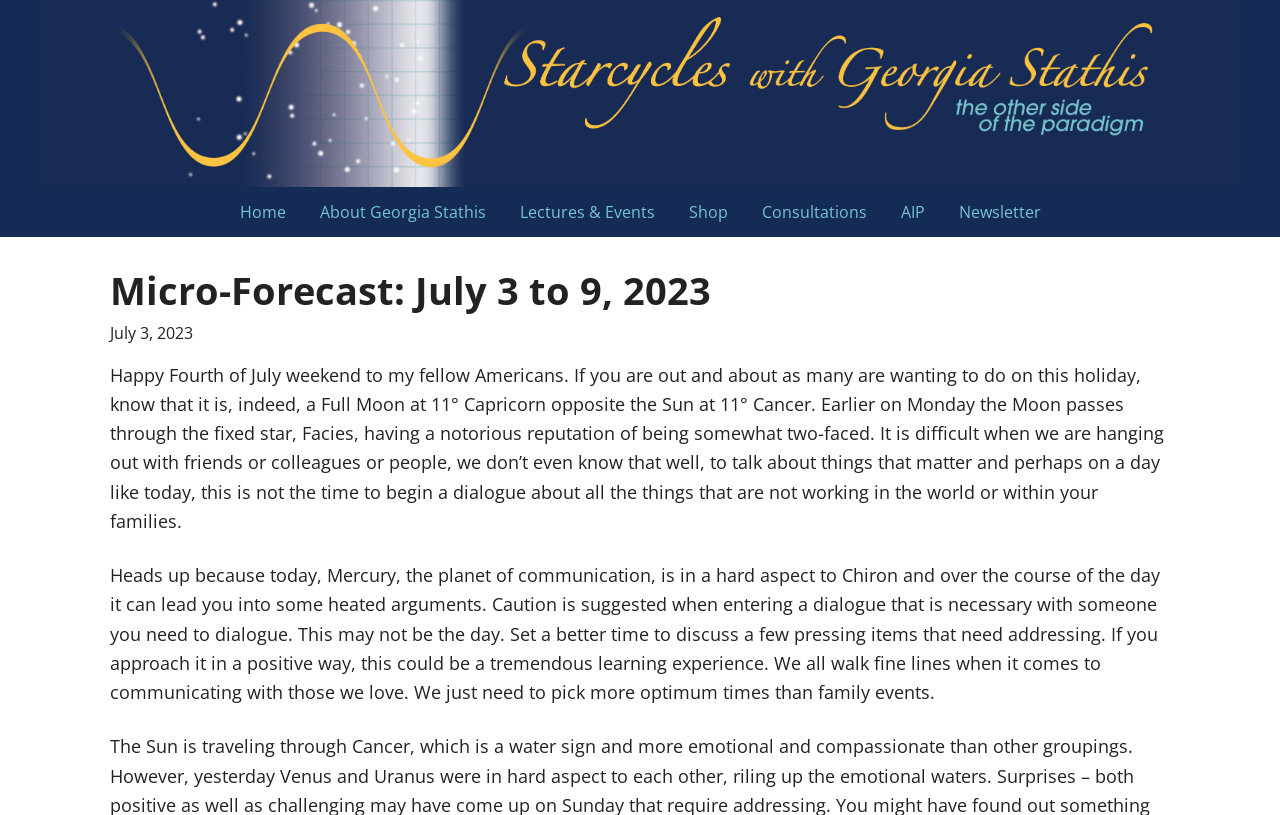Answer the question with a single word or phrase: 
What is the author's advice regarding discussions on this day?

Caution is suggested